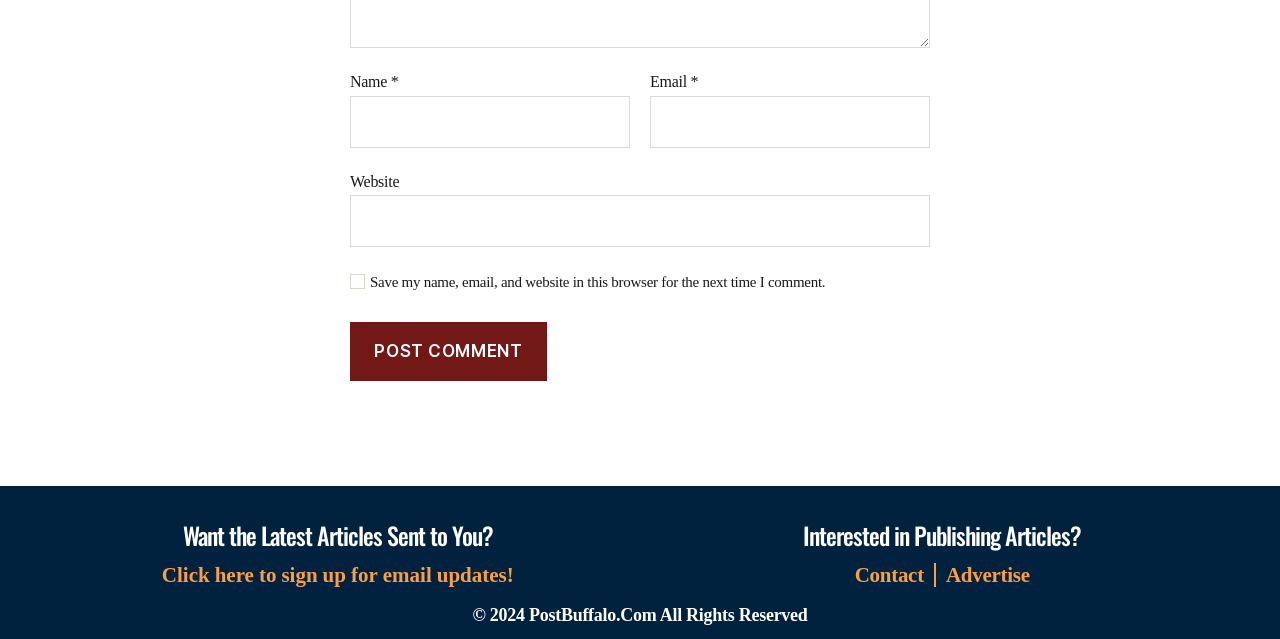Please provide the bounding box coordinates for the UI element as described: "parent_node: Website name="url"". The coordinates must be four floats between 0 and 1, represented as [left, top, right, bottom].

[0.273, 0.306, 0.727, 0.387]